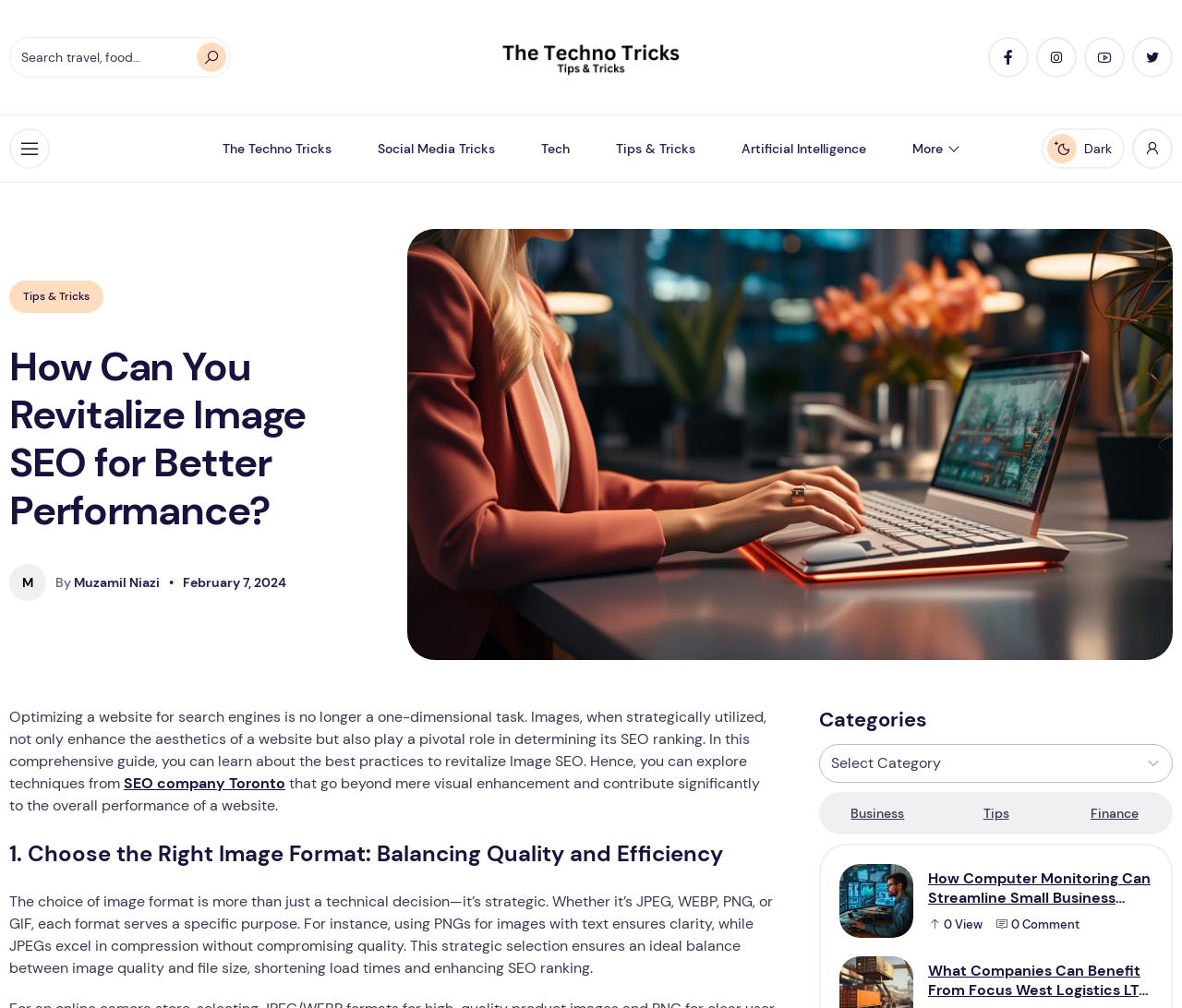For the following element description, predict the bounding box coordinates in the format (top-left x, top-left y, bottom-right x, bottom-right y). All values should be floating point numbers between 0 and 1. Description: Artificial Intelligence

[0.609, 0.127, 0.752, 0.168]